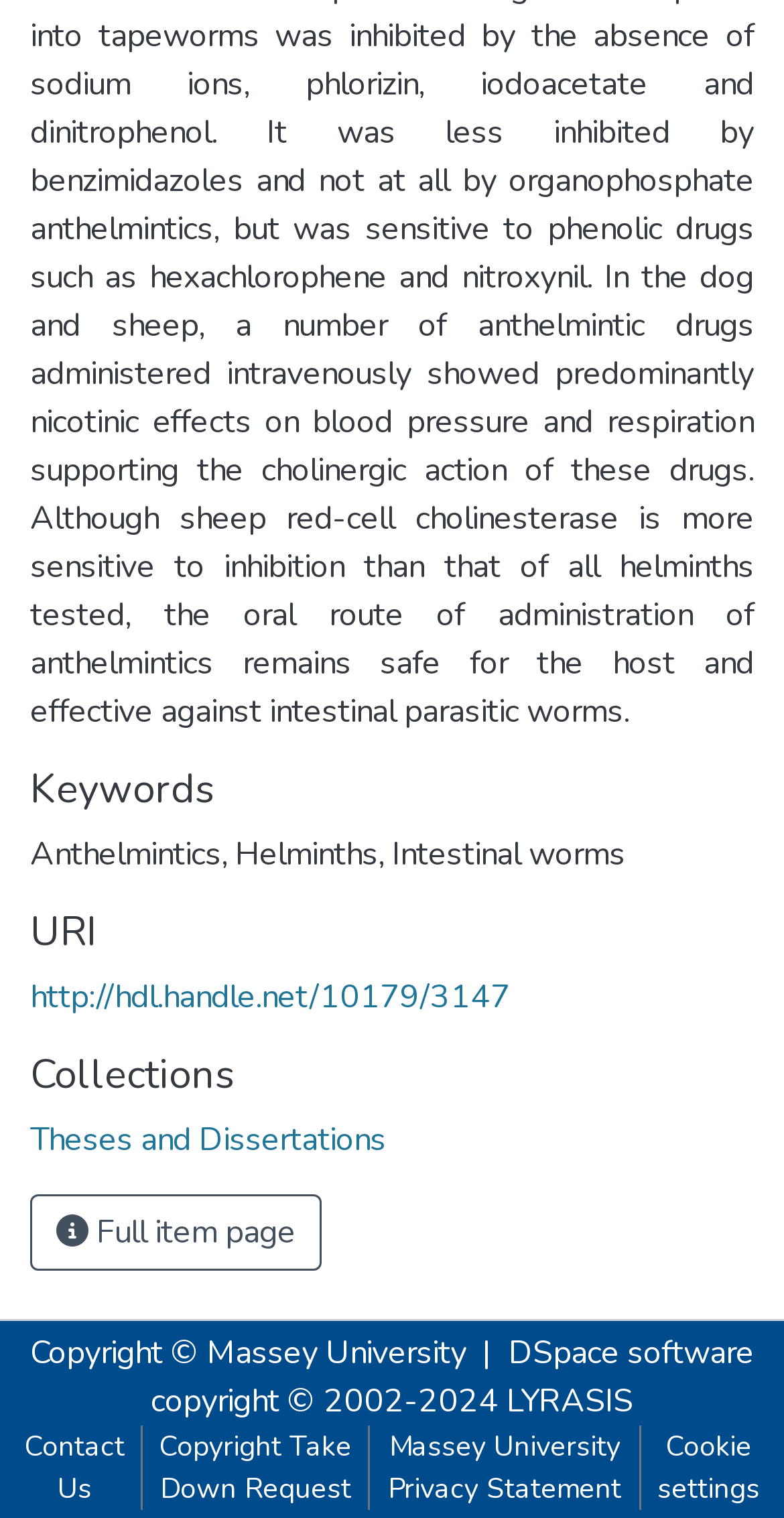Identify the bounding box coordinates for the region to click in order to carry out this instruction: "Explore Theses and Dissertations". Provide the coordinates using four float numbers between 0 and 1, formatted as [left, top, right, bottom].

[0.038, 0.737, 0.492, 0.766]